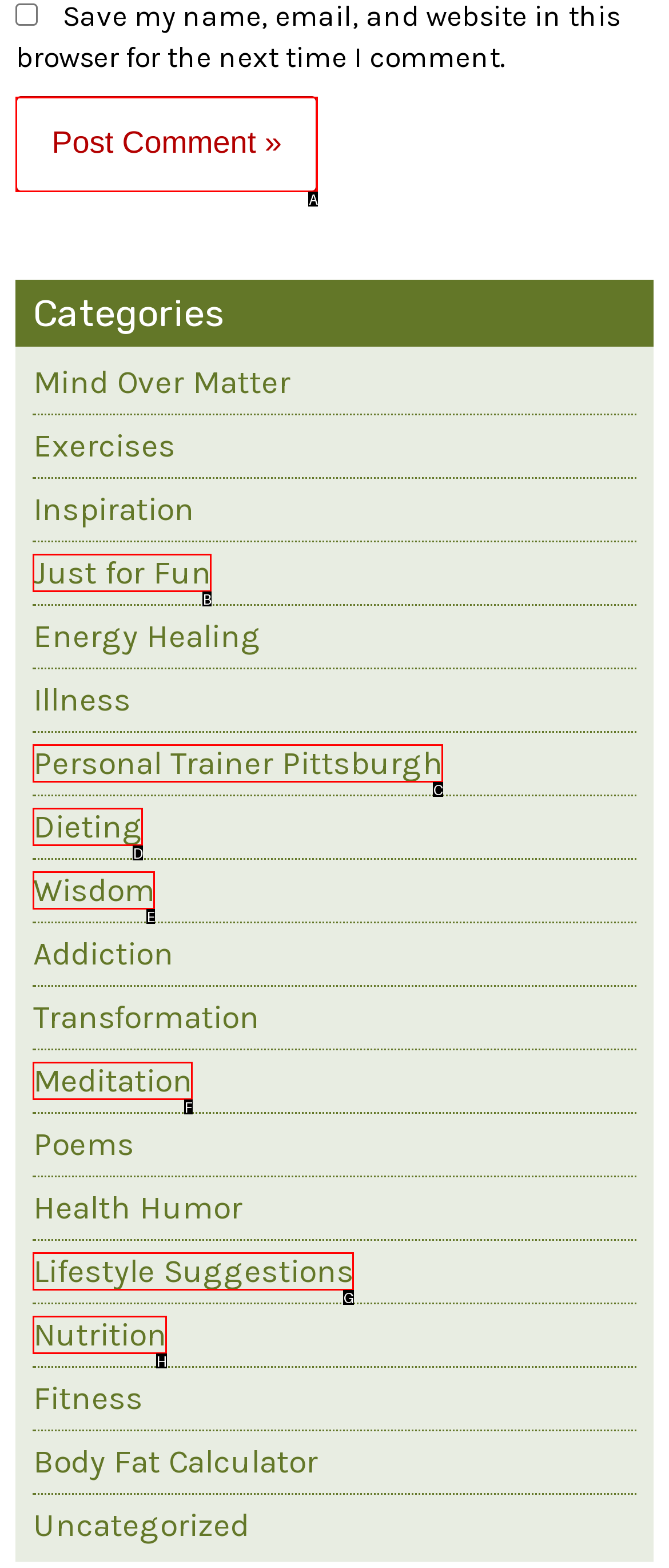Identify the HTML element to click to execute this task: View the Personal Trainer Pittsburgh page Respond with the letter corresponding to the proper option.

C